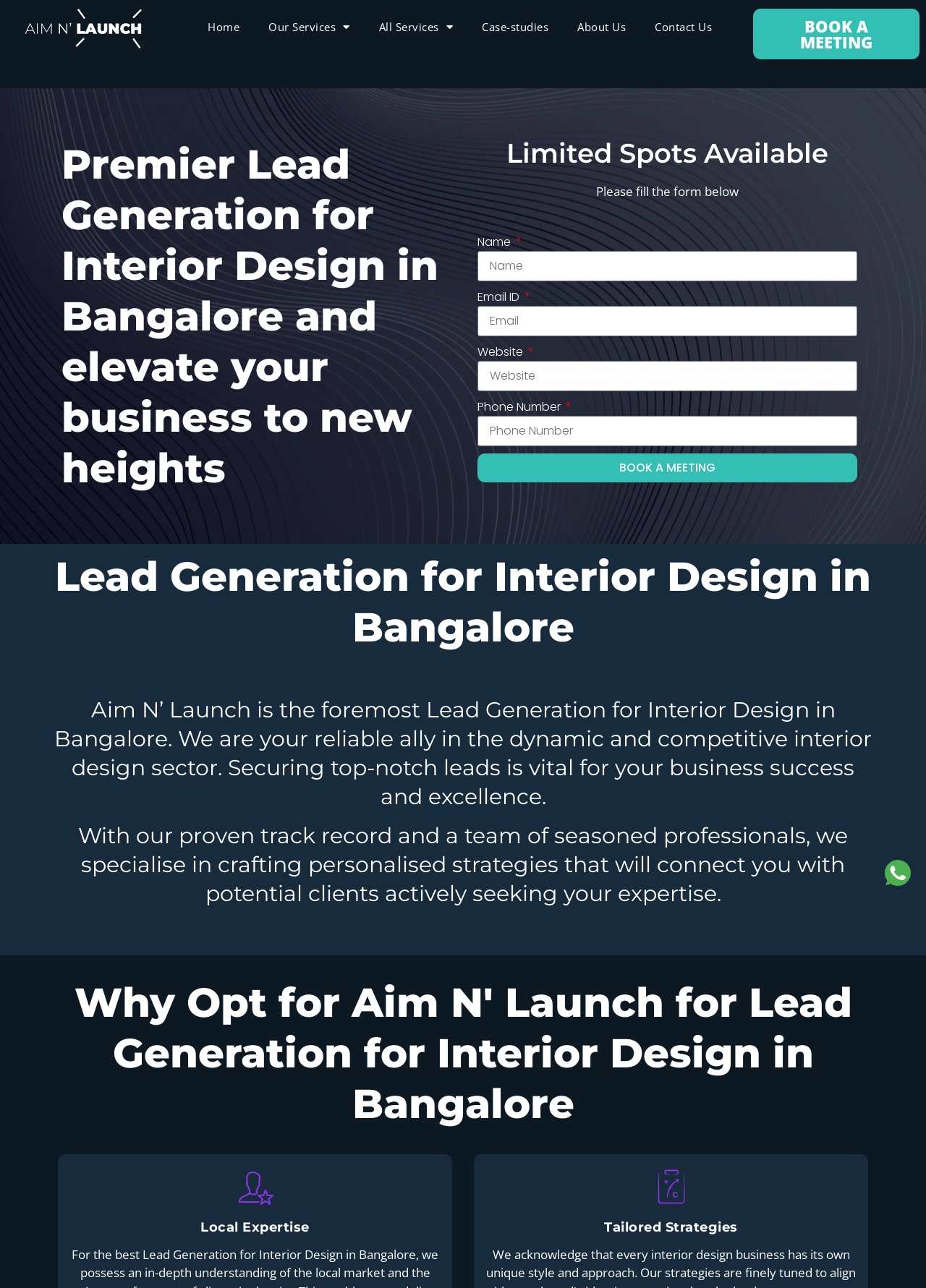Give a detailed overview of the webpage's appearance and contents.

The webpage is about Aim N' Launch, a lead generation service for interior design in Bangalore. At the top, there is a navigation menu with links to "Home", "Our Services", "All Services", "Case-studies", "About Us", and "Contact Us". On the right side of the navigation menu, there is a prominent call-to-action button "BOOK A MEETING".

Below the navigation menu, there is a heading "Premier Lead Generation for Interior Design in Bangalore and elevate your business to new heights". Underneath, there is a limited-time offer notification "Limited Spots Available". 

The main content of the webpage is divided into two sections. On the left side, there is a form to fill out, with fields for "Name", "Email ID", "Website", and "Phone Number", along with a "BOOK A MEETING" button. 

On the right side, there is a description of Aim N' Launch's lead generation services, highlighting their expertise and personalized strategies for interior design businesses in Bangalore. The text is divided into three sections, with headings "Lead Generation for Interior Design in Bangalore", "Why Opt for Aim N' Launch for Lead Generation for Interior Design in Bangalore", and two sections with icons and text "Local Expertise" and "Tailored Strategies". 

At the bottom of the page, there is a link to an unknown destination.